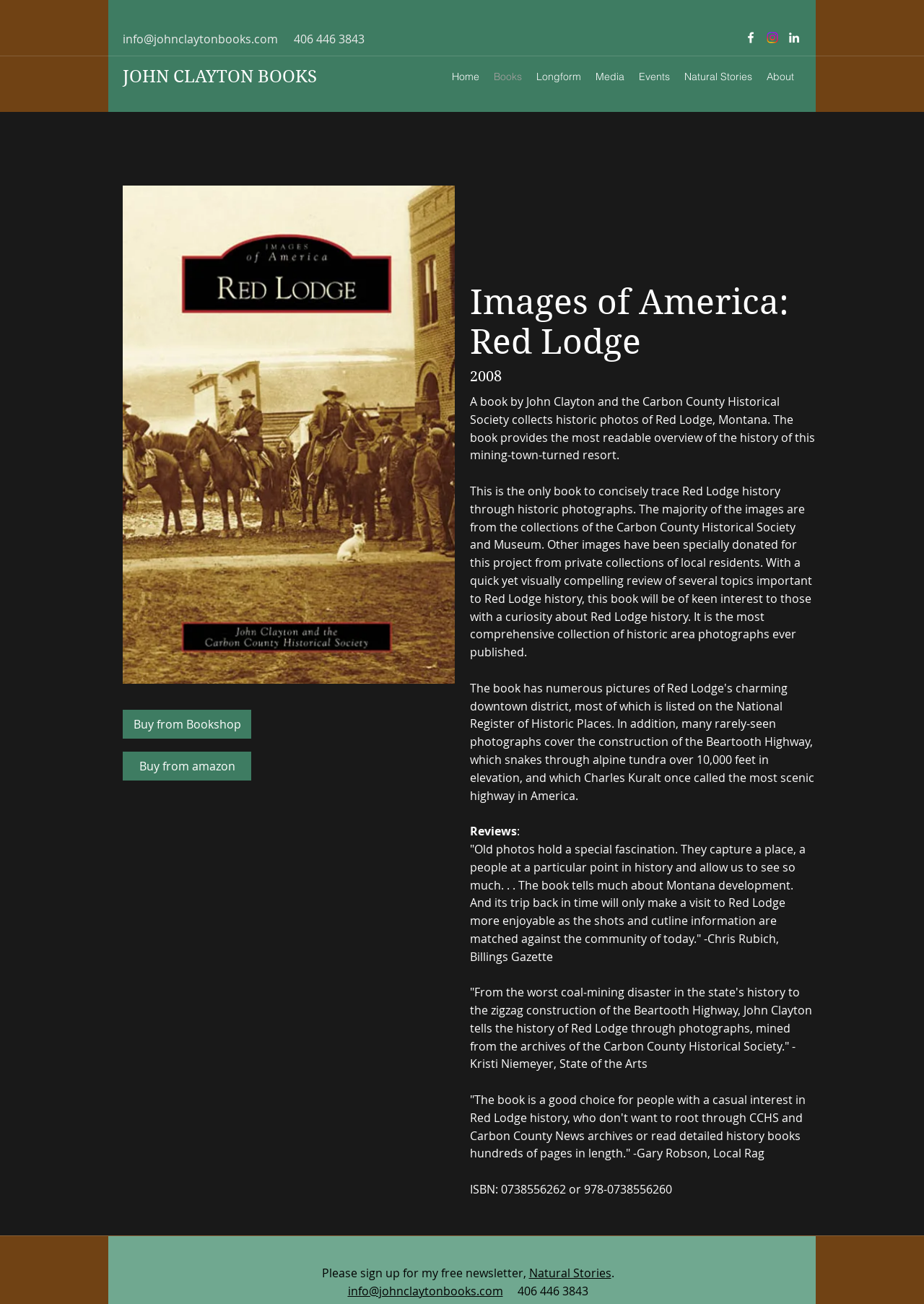How many review quotes are there?
Can you give a detailed and elaborate answer to the question?

I found the review quotes by looking at the main content section of the webpage, where I saw three static text elements with quotes from different sources, each with a reviewer's name and publication.